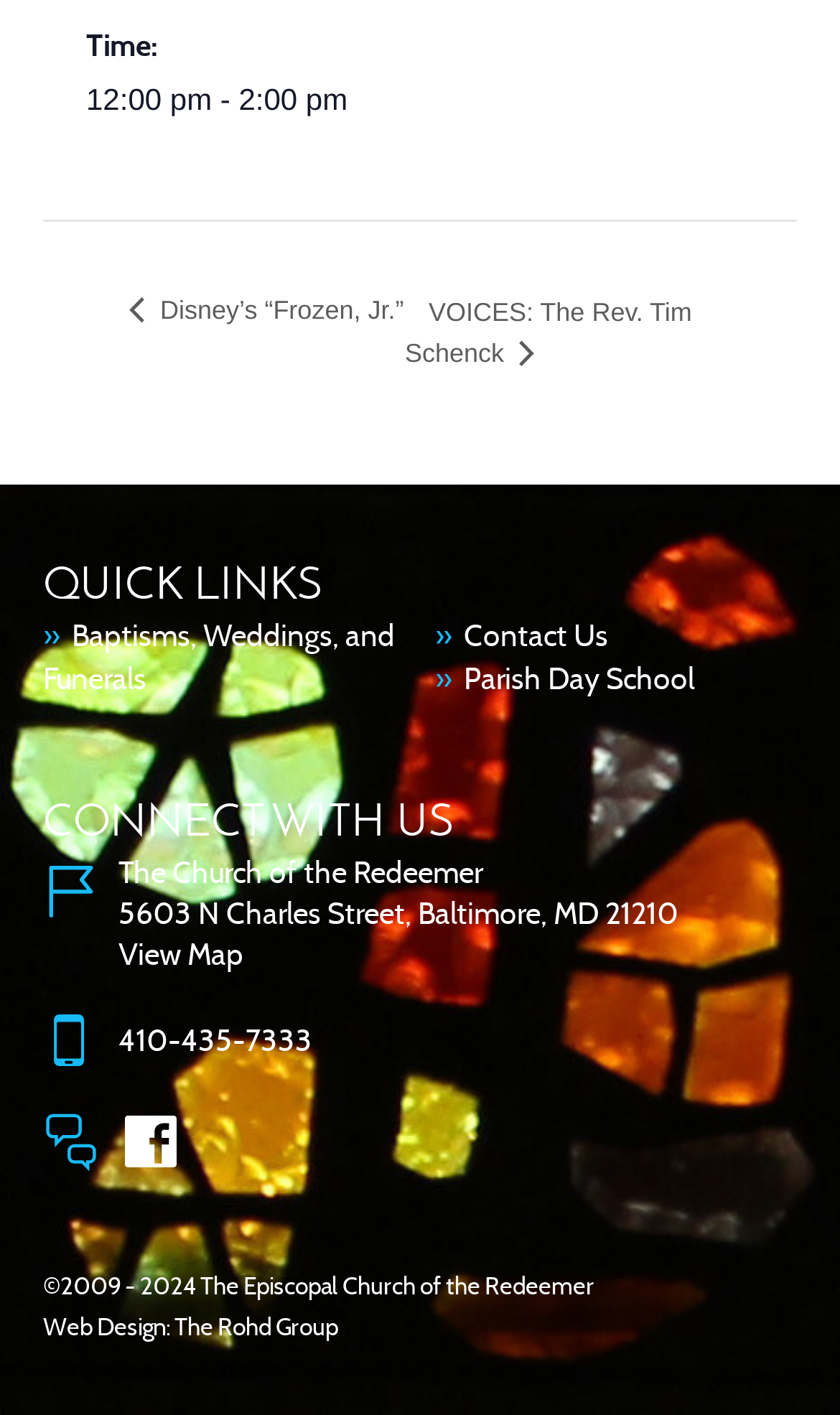Please analyze the image and provide a thorough answer to the question:
How can I contact the church?

I found the phone number of the church by looking at the link element, which contains the text '410-435-7333'.